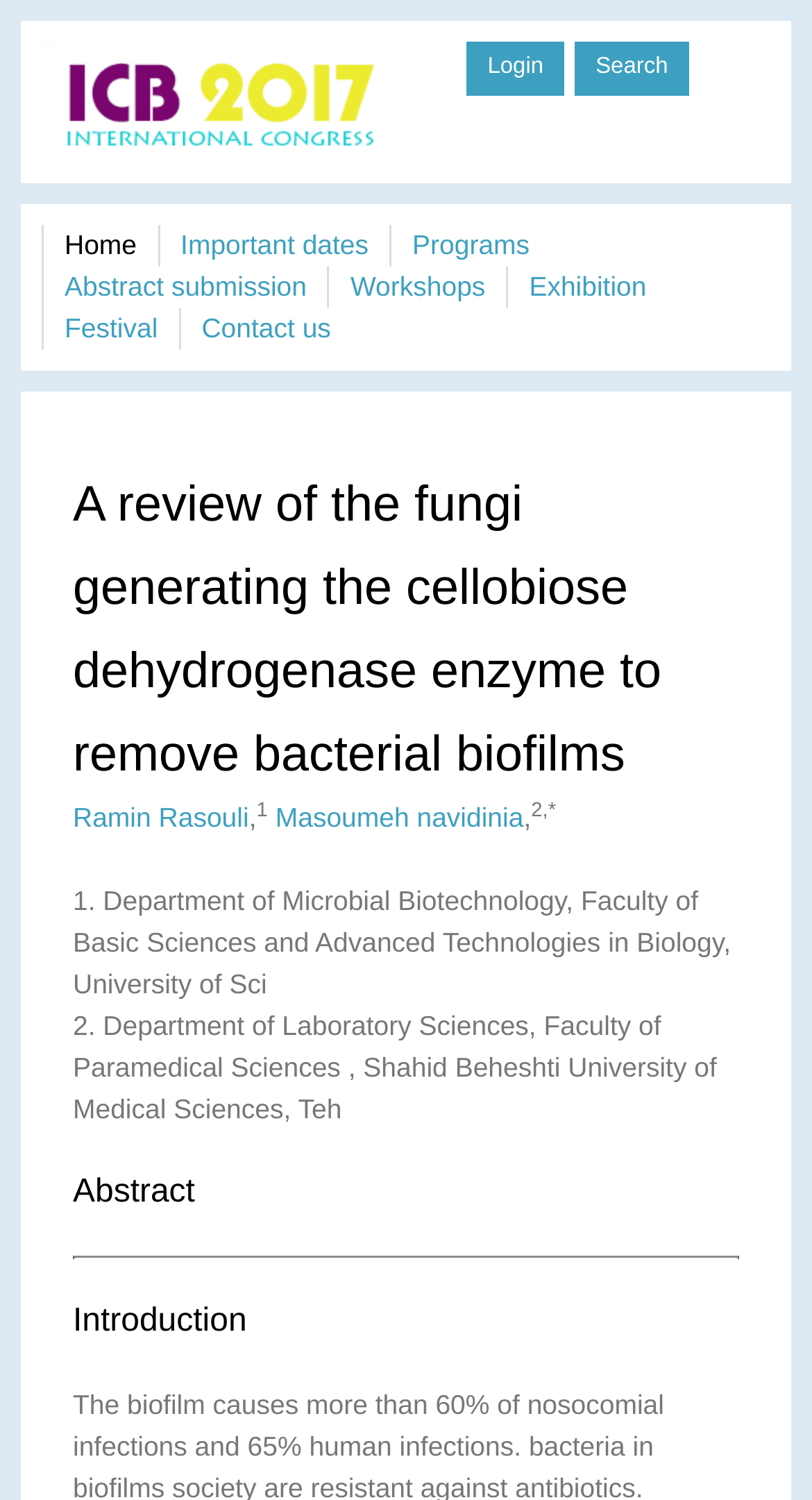Respond to the question below with a single word or phrase:
What is the title of the article?

A review of the fungi generating the cellobiose dehydrogenase enzyme to remove bacterial biofilms